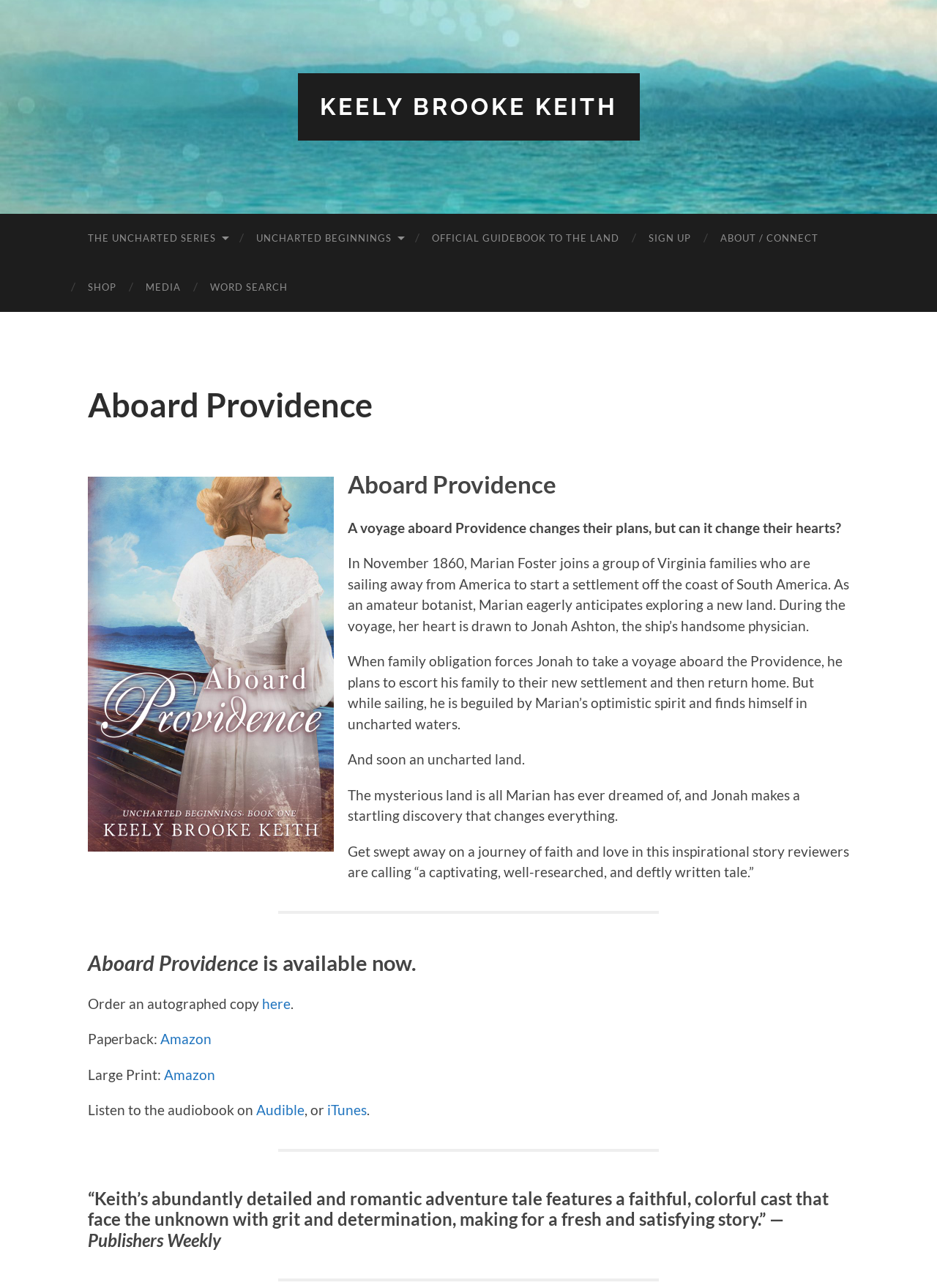What is the genre of the book?
Please give a detailed and elaborate answer to the question.

The genre of the book can be inferred from the description of the book, which mentions a voyage, a settlement, and a romantic relationship between the characters, suggesting that the book is a romantic adventure.